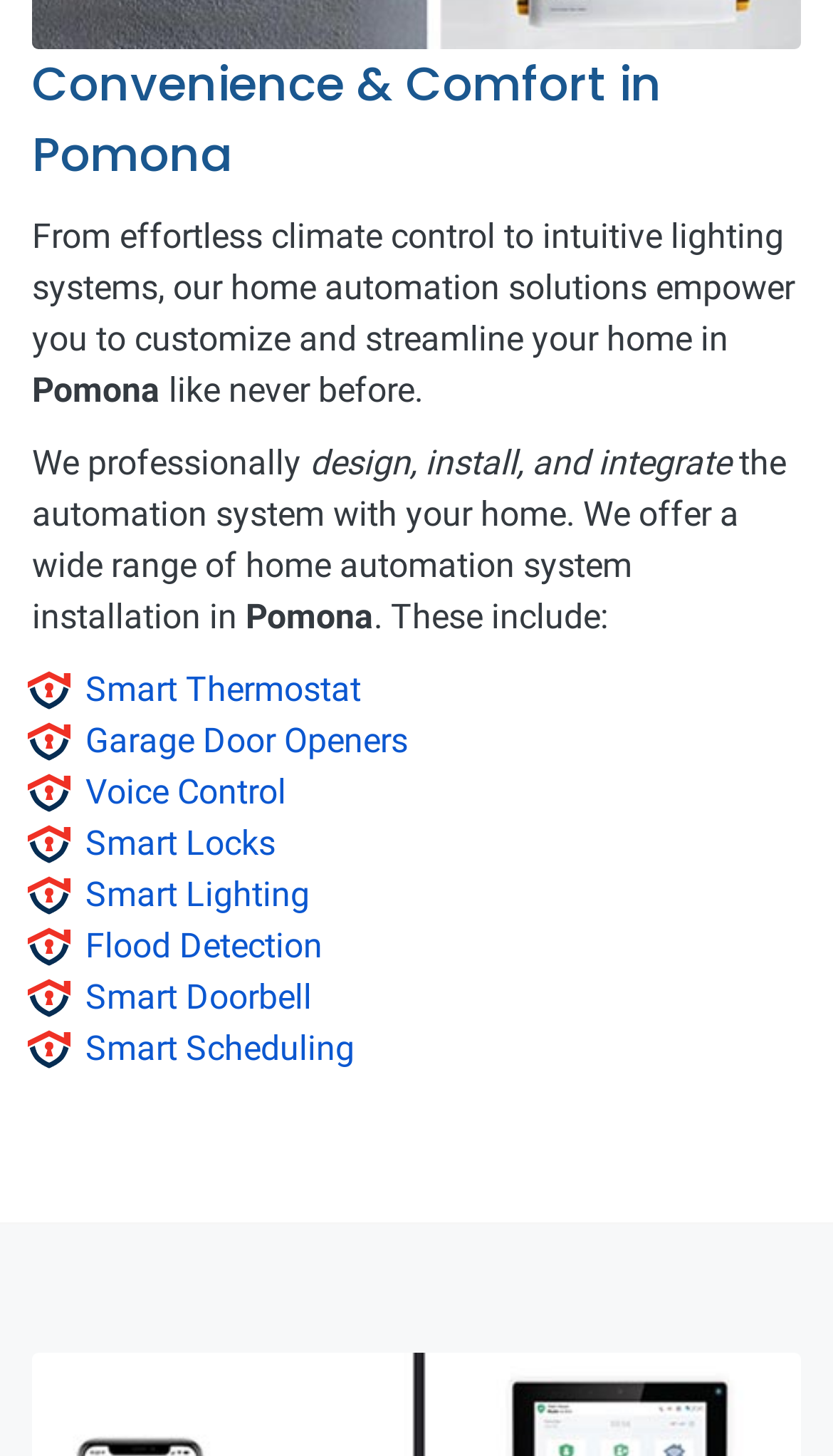Highlight the bounding box coordinates of the element that should be clicked to carry out the following instruction: "Learn about Smart Locks". The coordinates must be given as four float numbers ranging from 0 to 1, i.e., [left, top, right, bottom].

[0.103, 0.565, 0.331, 0.593]